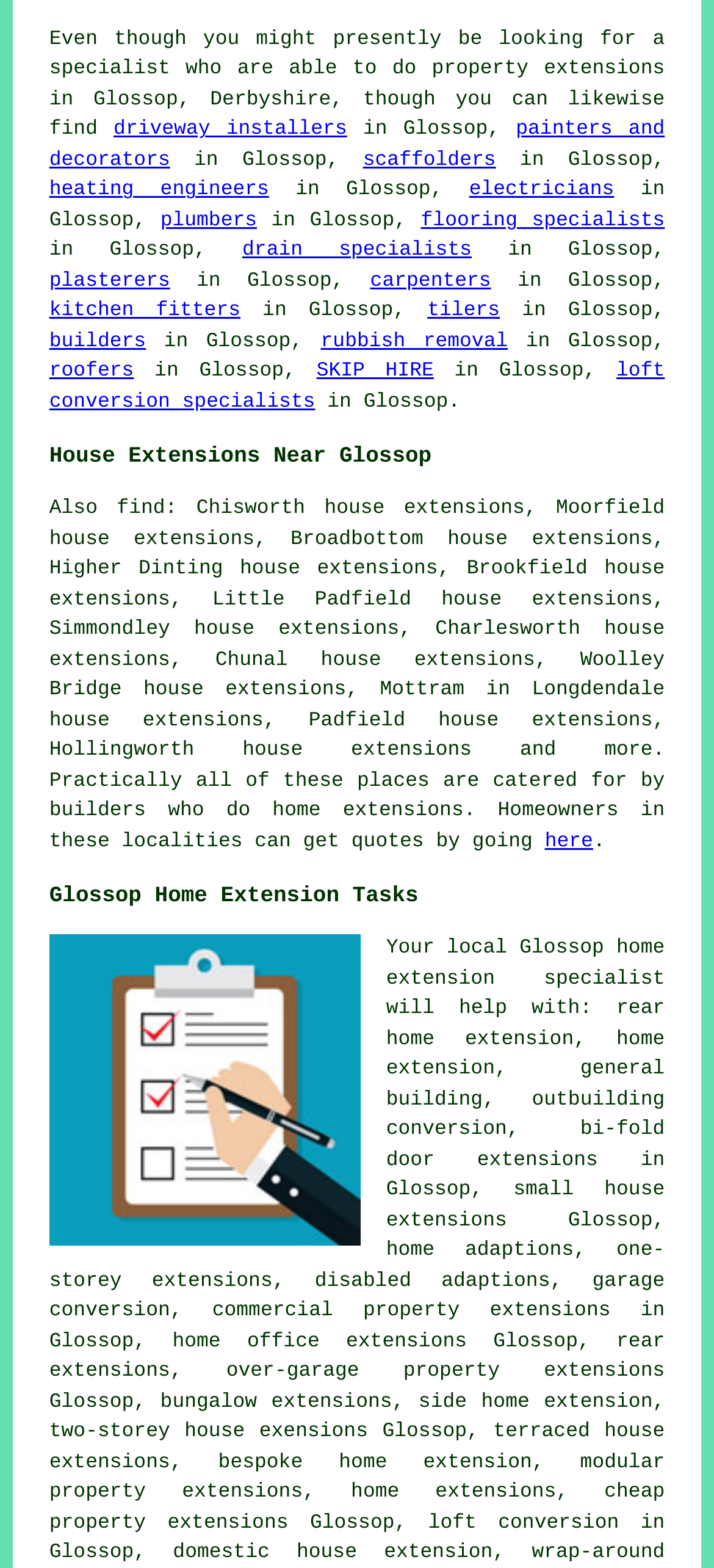Please specify the coordinates of the bounding box for the element that should be clicked to carry out this instruction: "contact a Glossop home extension specialist". The coordinates must be four float numbers between 0 and 1, formatted as [left, top, right, bottom].

[0.541, 0.598, 0.931, 0.632]